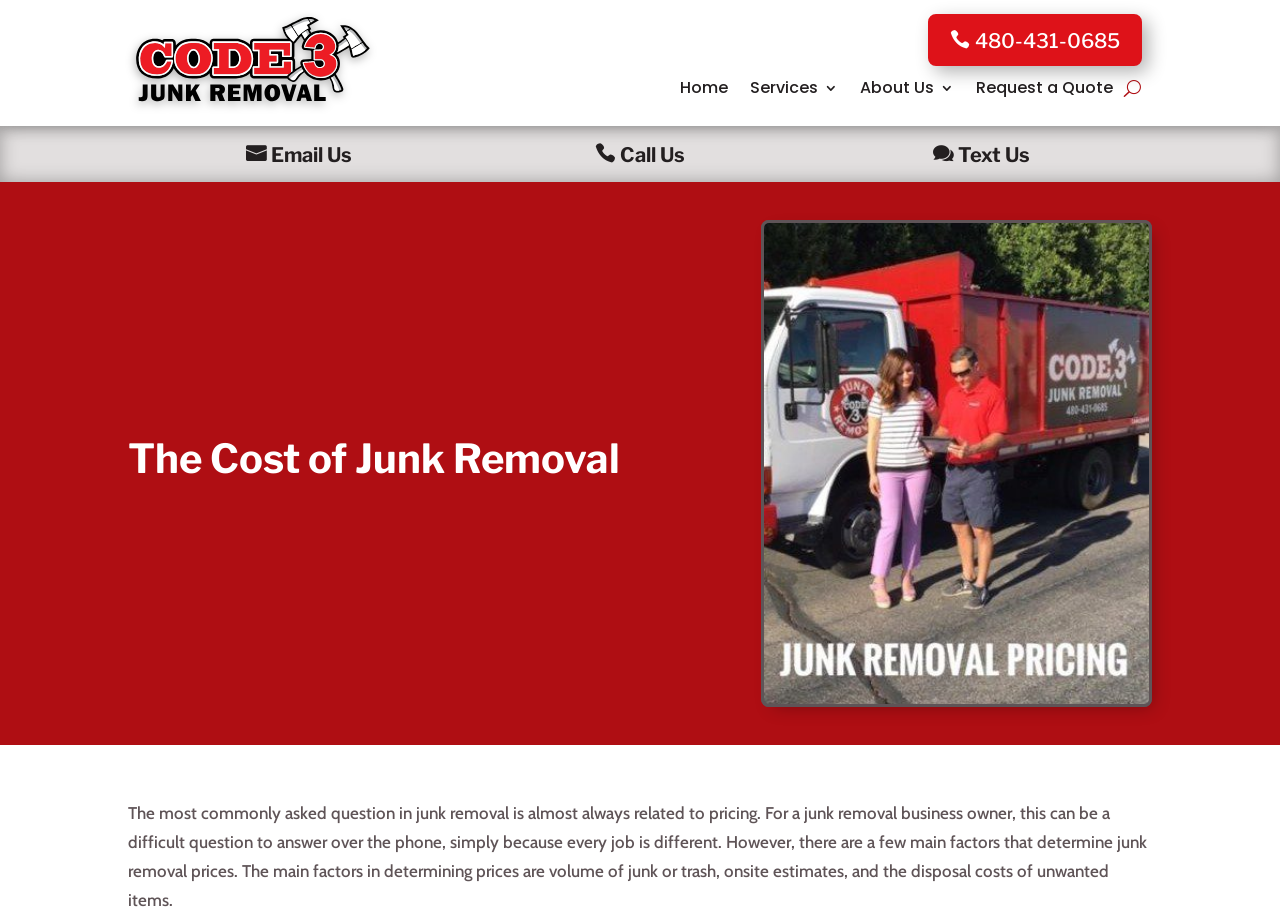Given the description "Request a Quote", provide the bounding box coordinates of the corresponding UI element.

[0.762, 0.054, 0.87, 0.137]